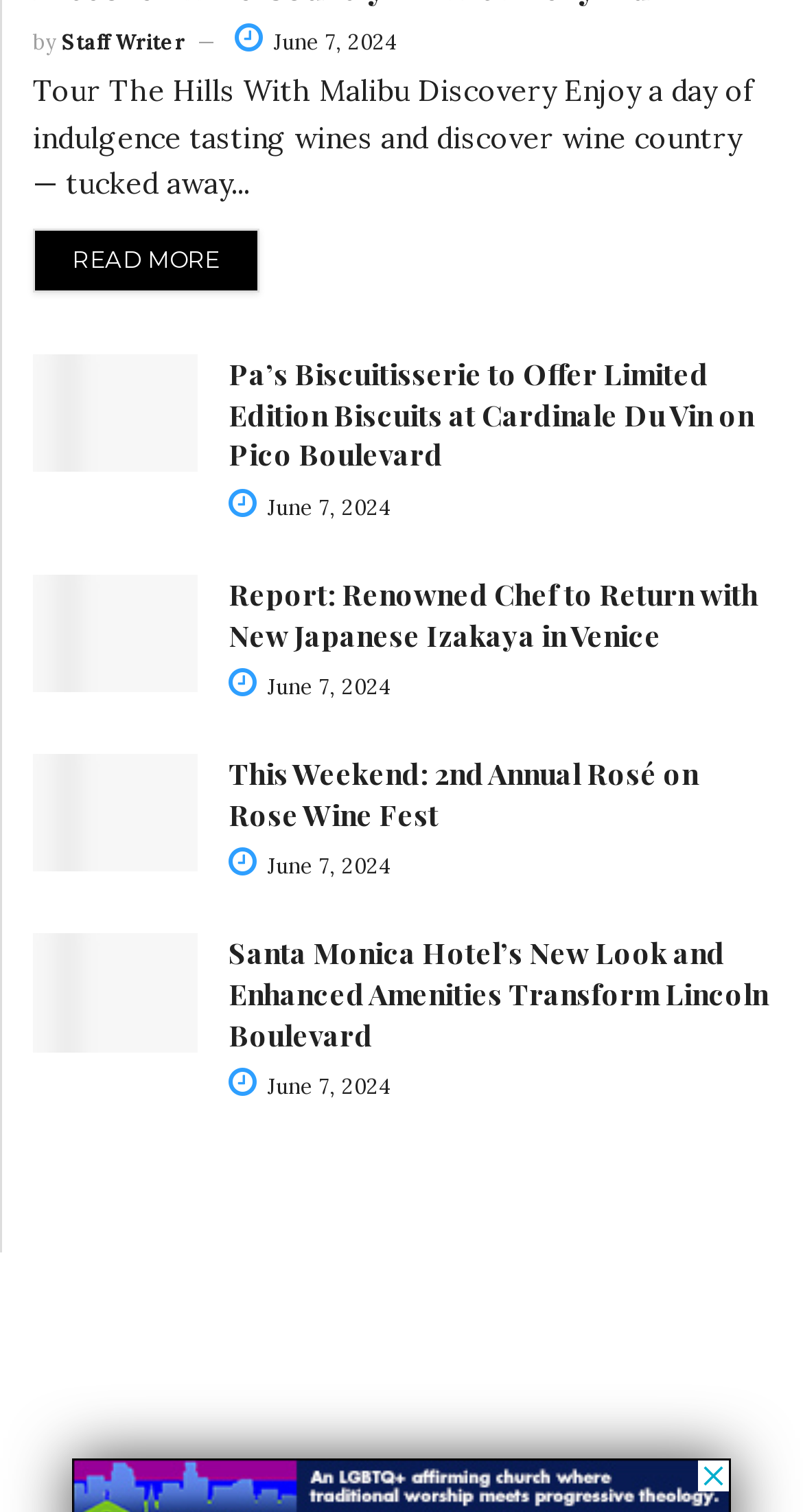How many articles are on this webpage?
Answer briefly with a single word or phrase based on the image.

5